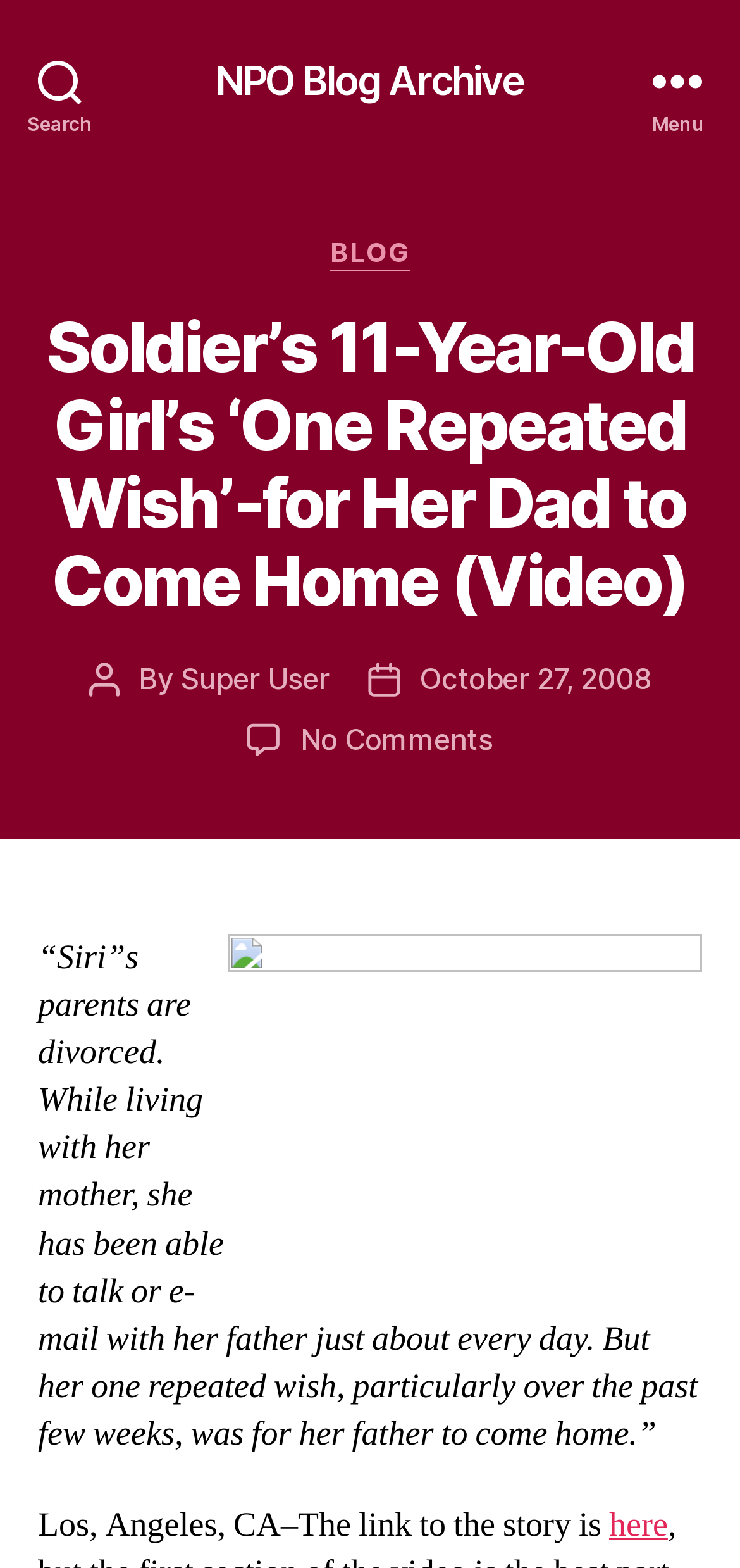Identify the bounding box coordinates of the clickable section necessary to follow the following instruction: "Open the menu". The coordinates should be presented as four float numbers from 0 to 1, i.e., [left, top, right, bottom].

[0.831, 0.0, 1.0, 0.102]